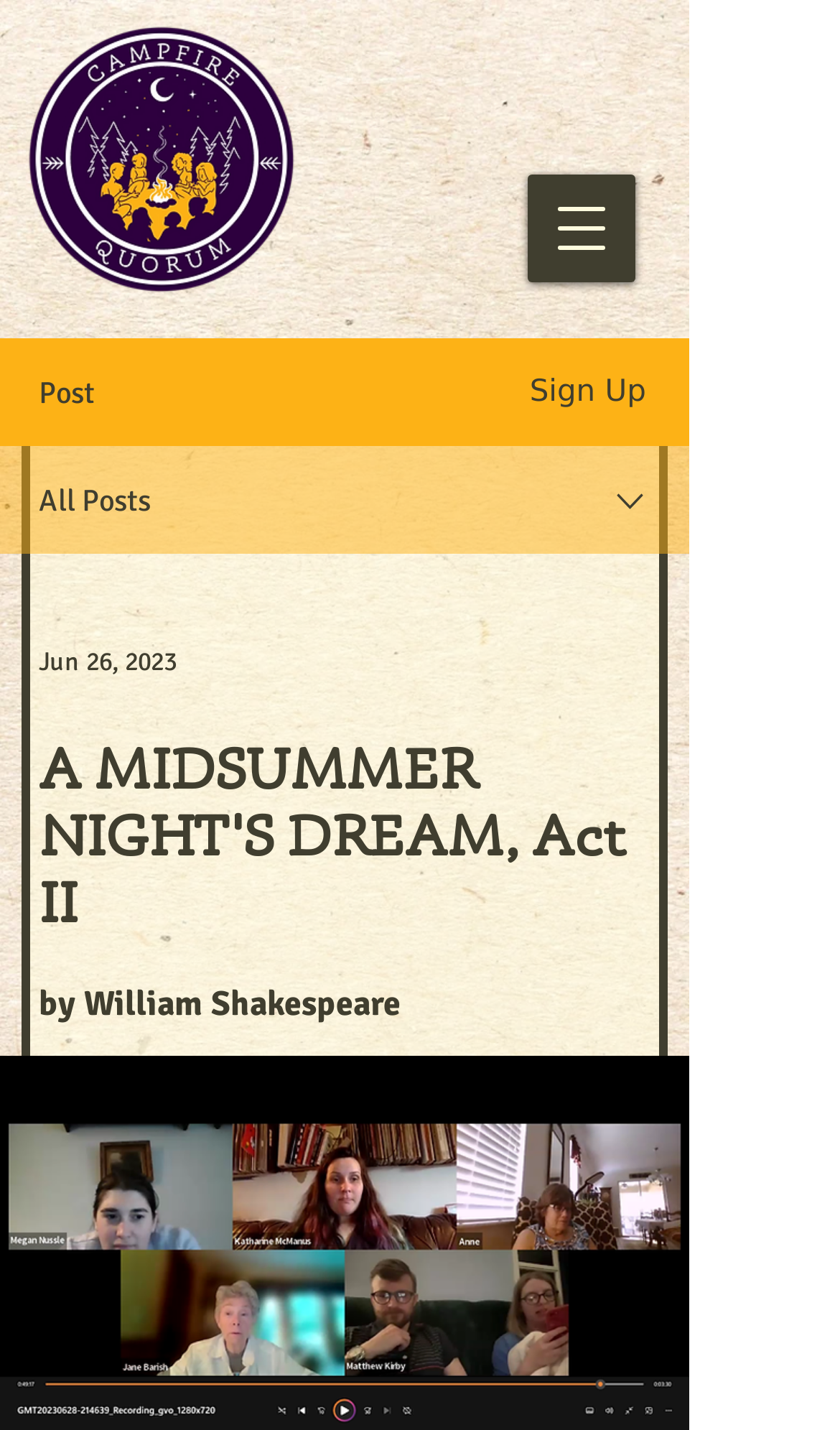Based on the element description, predict the bounding box coordinates (top-left x, top-left y, bottom-right x, bottom-right y) for the UI element in the screenshot: aria-label="Open navigation menu"

[0.628, 0.122, 0.756, 0.197]